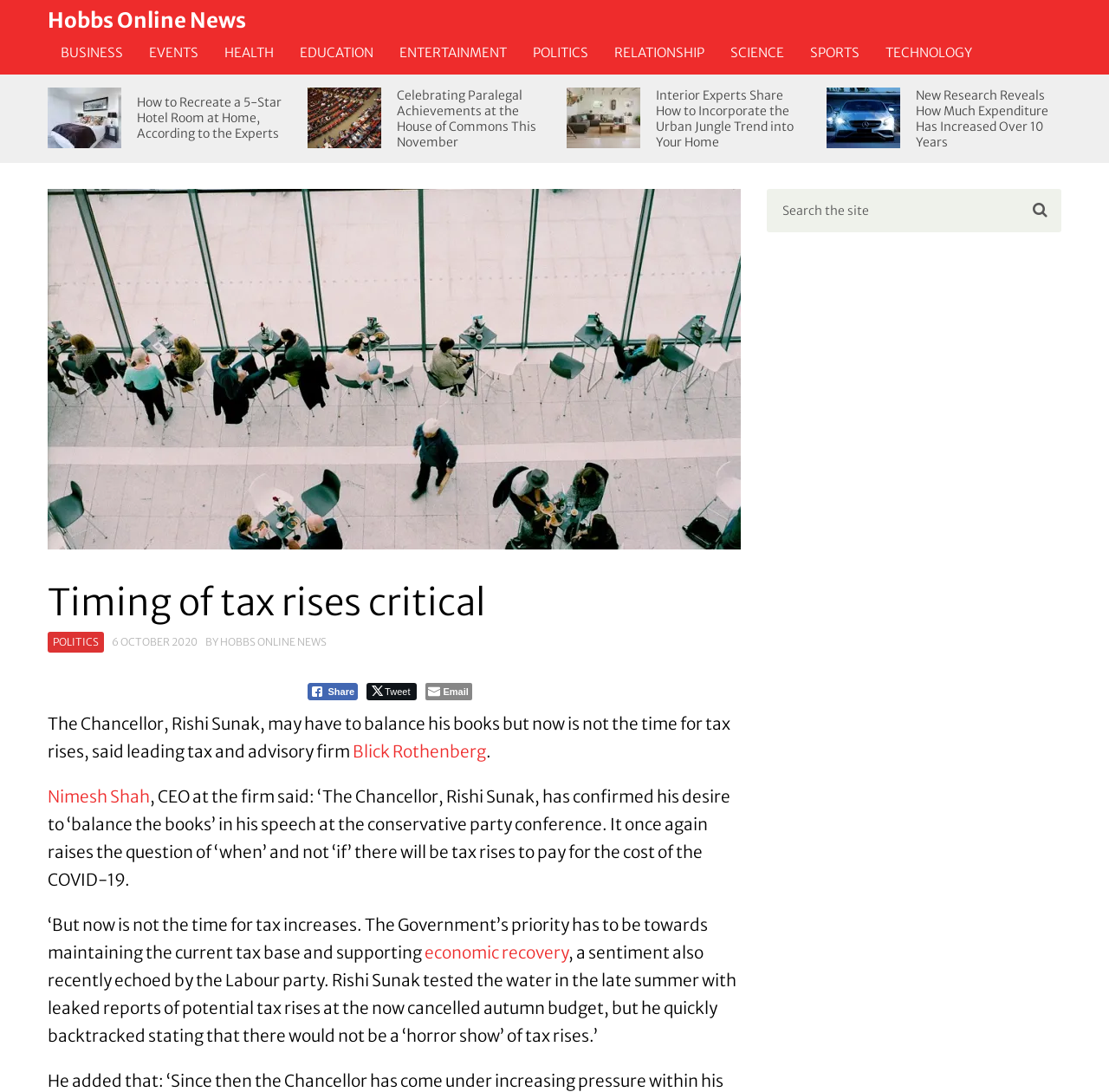Please identify the bounding box coordinates of the element that needs to be clicked to execute the following command: "Get the form". Provide the bounding box using four float numbers between 0 and 1, formatted as [left, top, right, bottom].

None